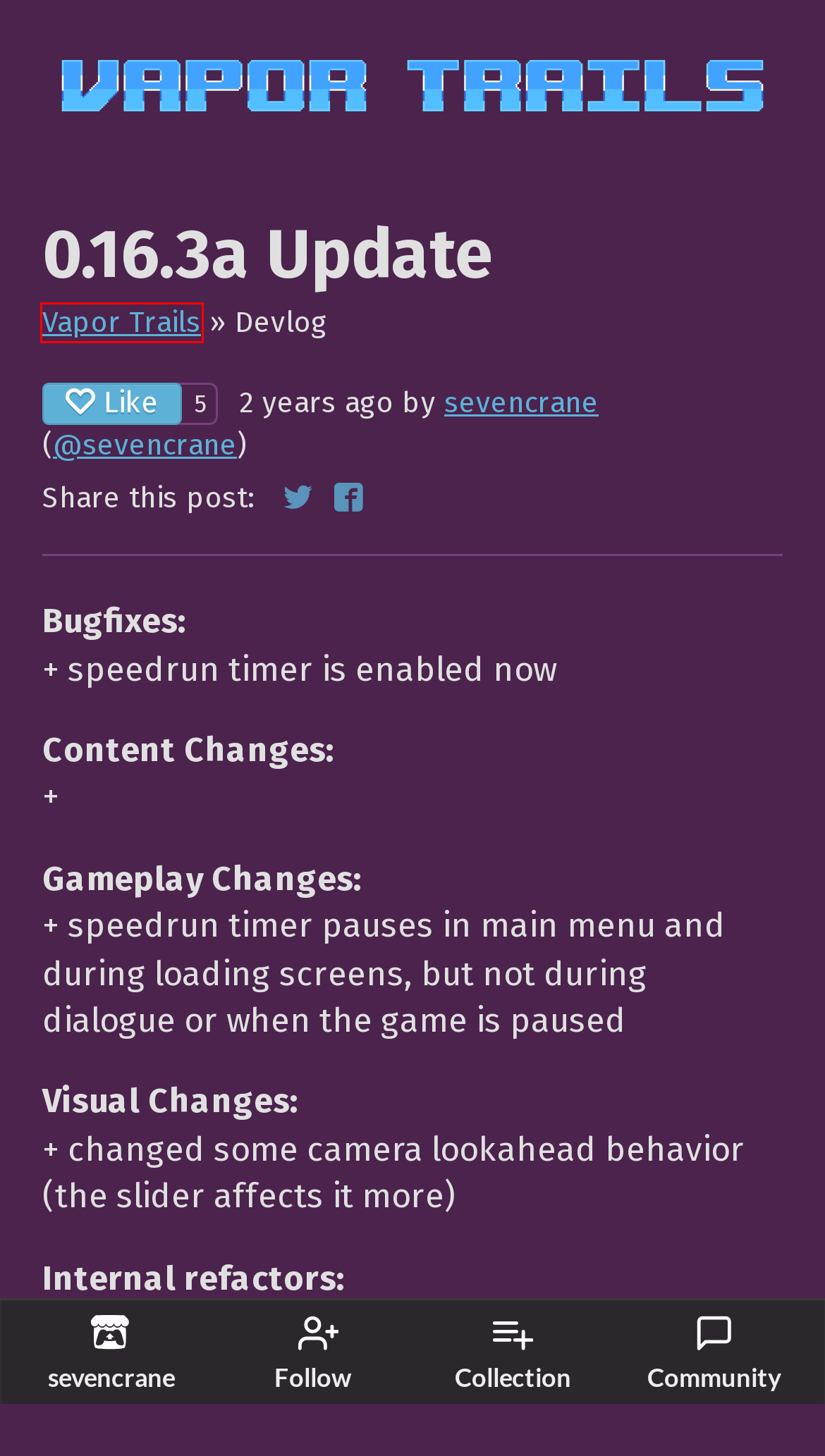Observe the screenshot of a webpage with a red bounding box around an element. Identify the webpage description that best fits the new page after the element inside the bounding box is clicked. The candidates are:
A. 0.16.2a Patch - Vapor Trails by sevencrane
B. 0.17.31 Update - Vapor Trails by sevencrane
C. STEAM RELEASE - Vapor Trails by sevencrane
D. Devlog - Vapor Trails by sevencrane
E. sevencrane - itch.io
F. Ghost AI for Andromeda - Vapor Trails by sevencrane
G. Vapor Trails by sevencrane
H. Log in - itch.io

G